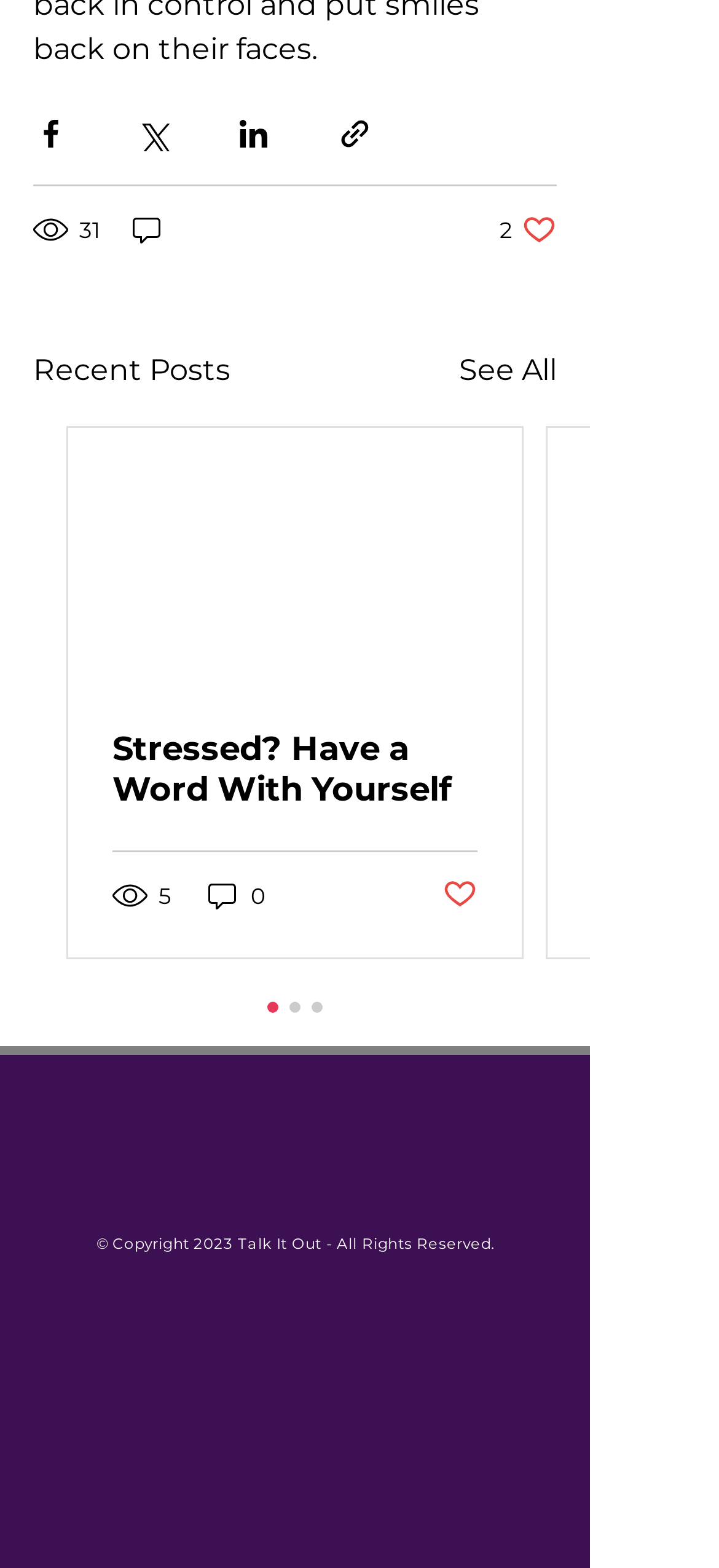Answer this question using a single word or a brief phrase:
What is the number of views for the first post?

31